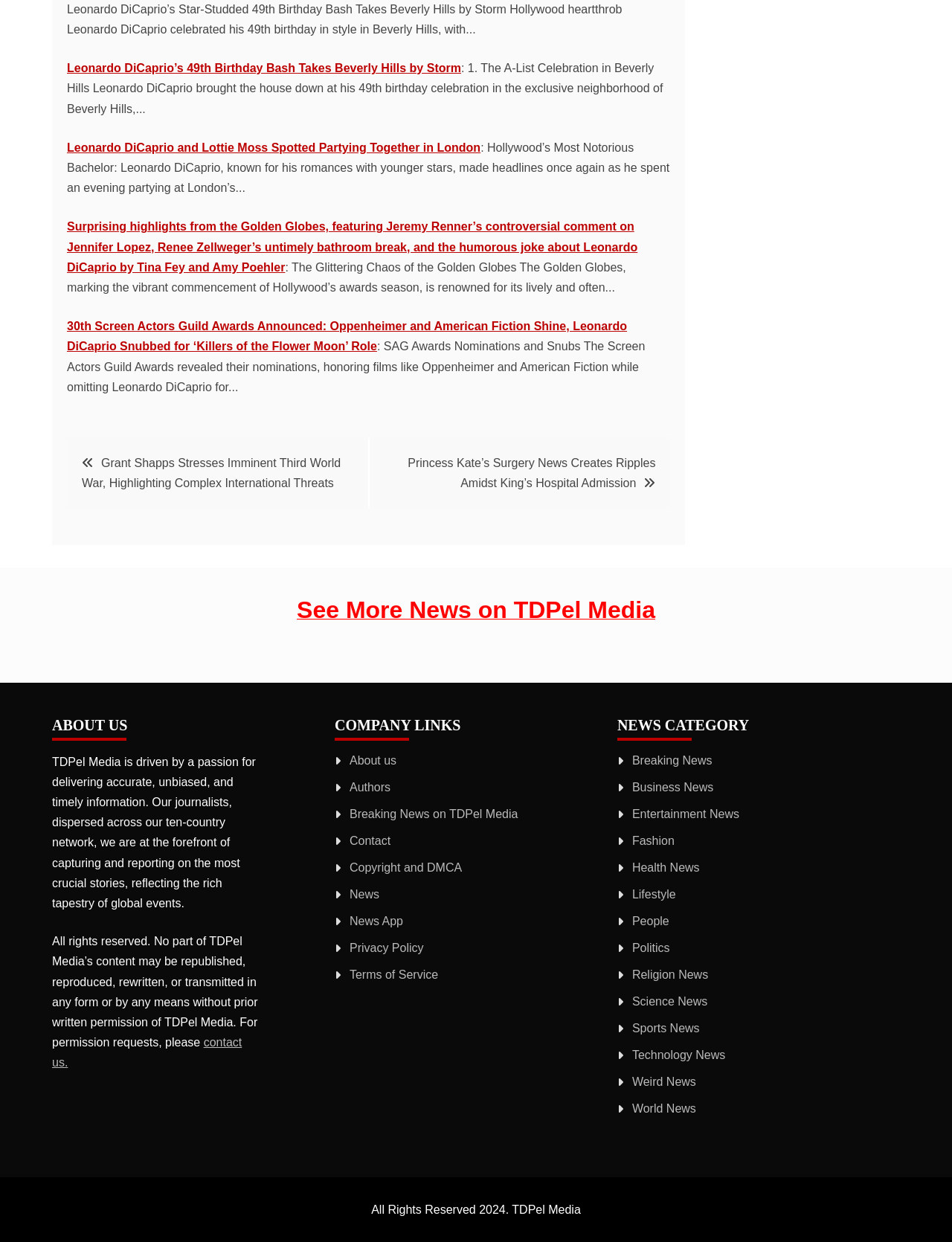Kindly determine the bounding box coordinates for the area that needs to be clicked to execute this instruction: "Read about Leonardo DiCaprio’s 49th birthday celebration".

[0.07, 0.05, 0.484, 0.06]